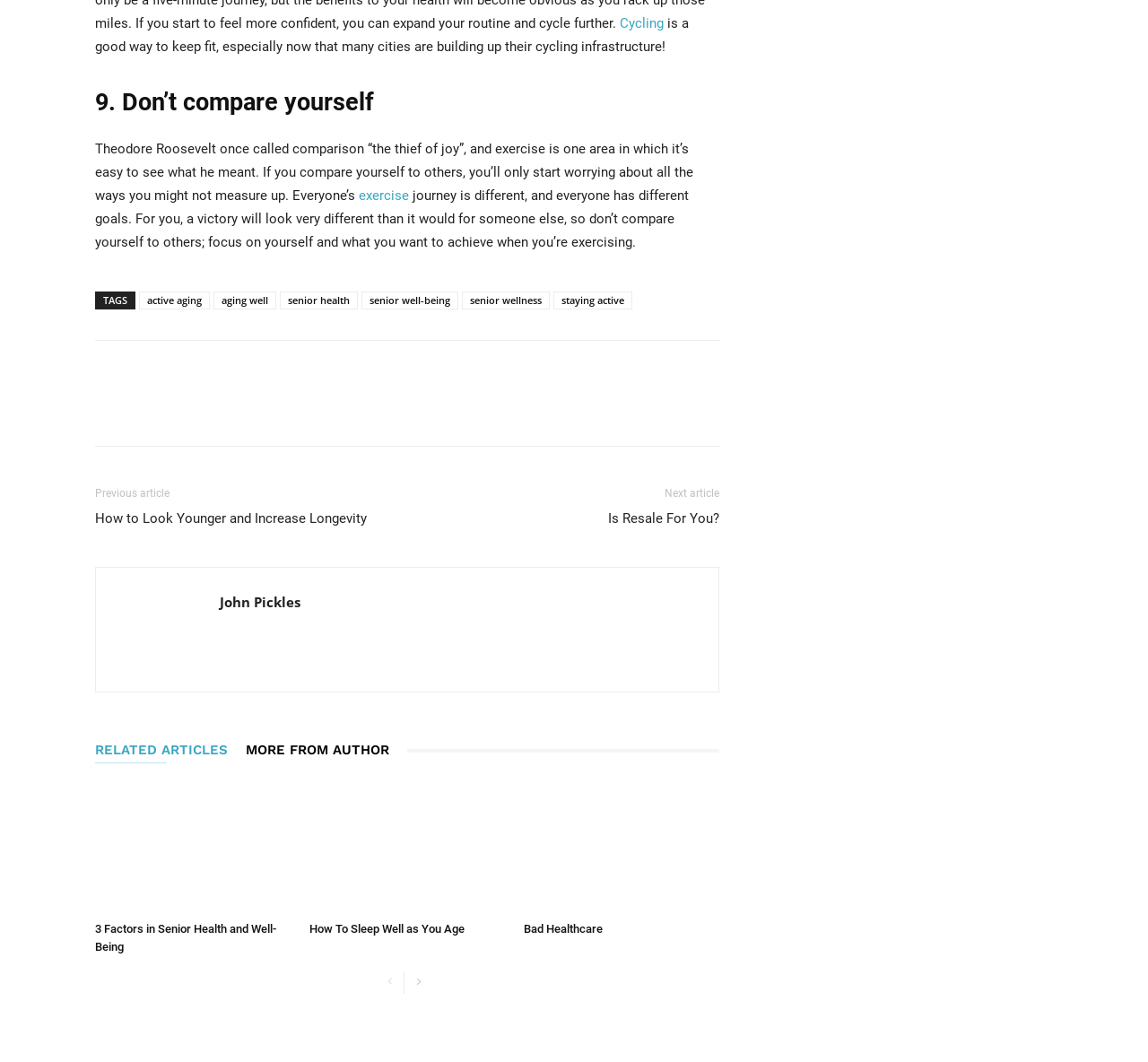Provide your answer in one word or a succinct phrase for the question: 
What is the topic of the article?

exercise